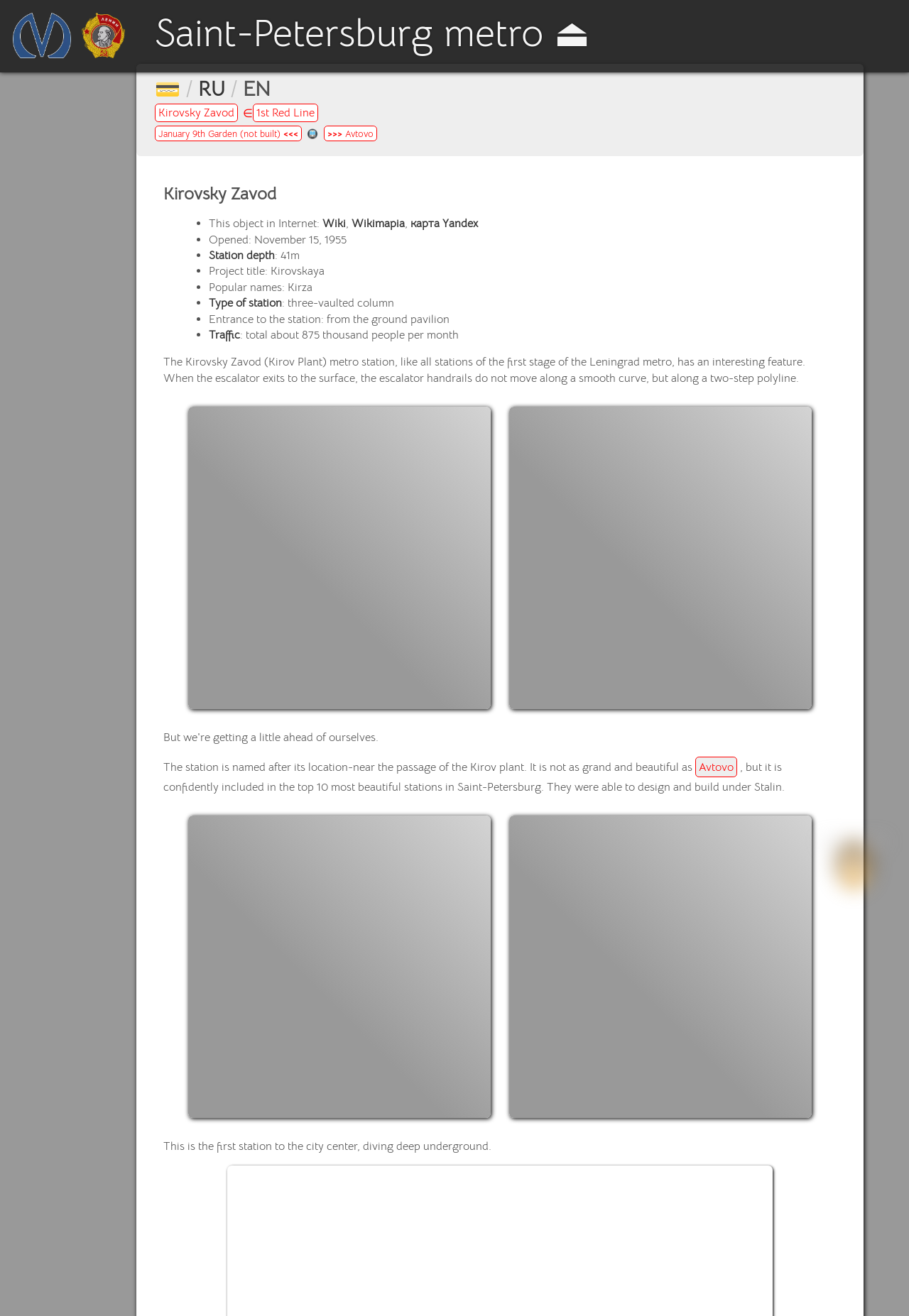Please find and provide the title of the webpage.

Saint-Petersburg metro ⏏